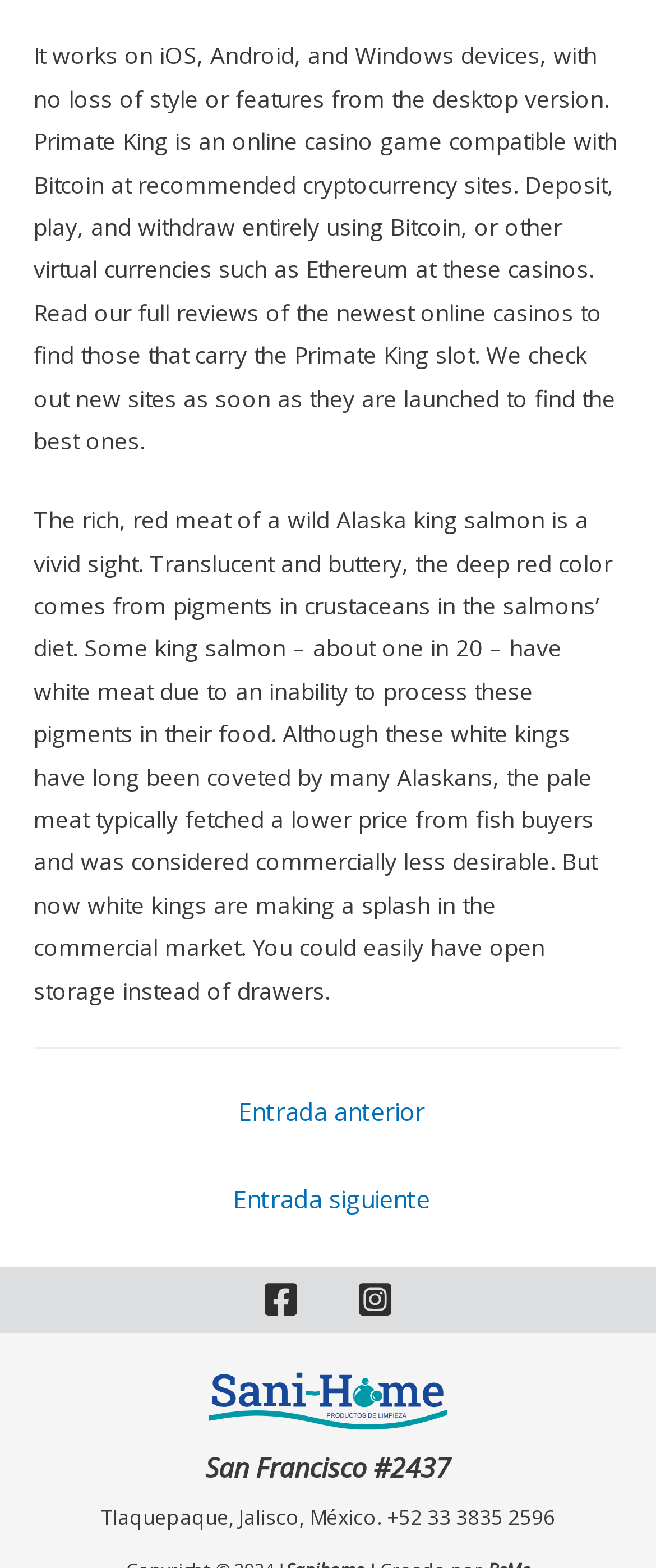Specify the bounding box coordinates (top-left x, top-left y, bottom-right x, bottom-right y) of the UI element in the screenshot that matches this description: aria-label="Facebook"

[0.392, 0.813, 0.464, 0.843]